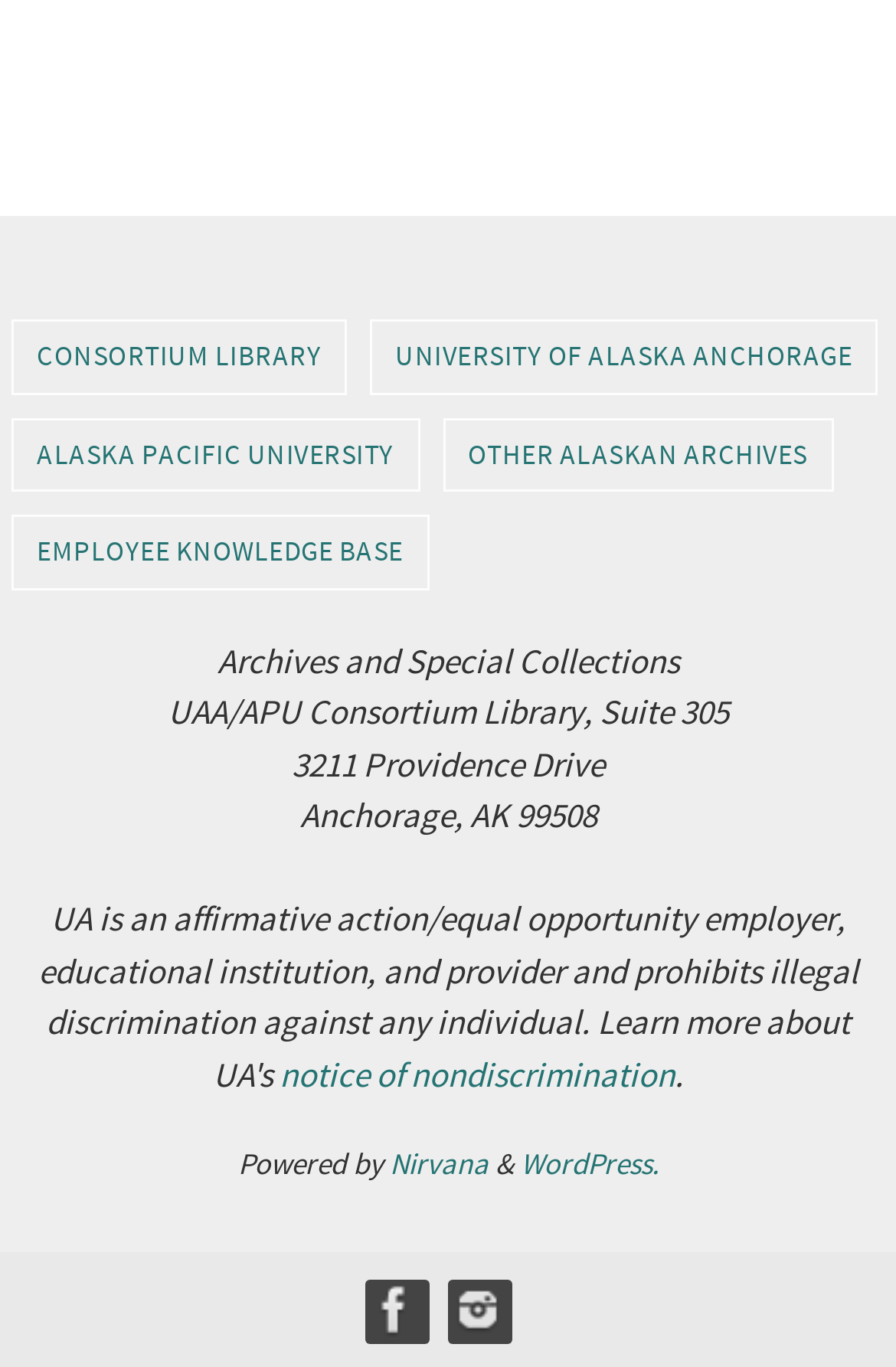Give a short answer using one word or phrase for the question:
What is the text of the notice at the bottom of the webpage?

notice of nondiscrimination